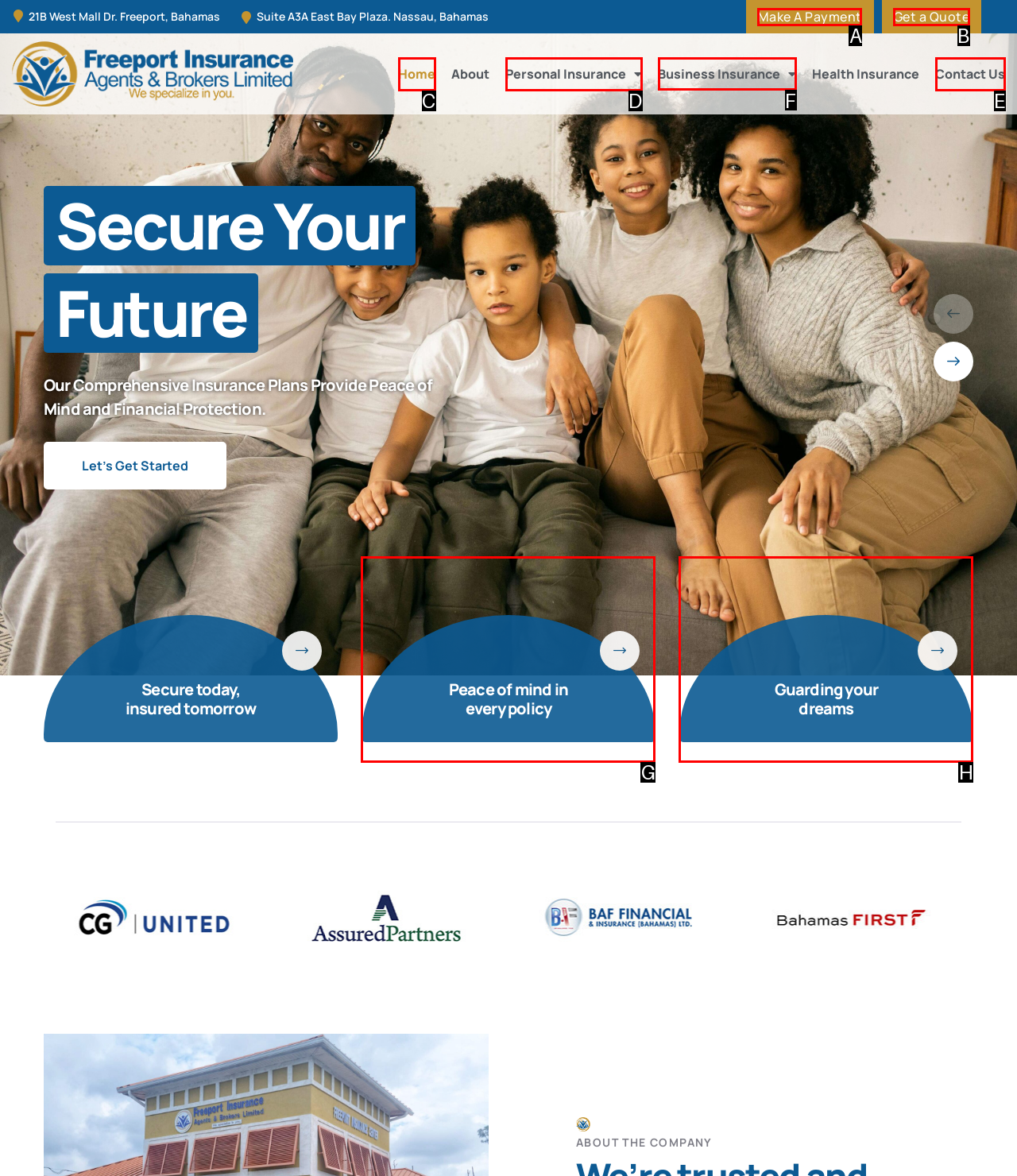Tell me the letter of the UI element I should click to accomplish the task: View business insurance options based on the choices provided in the screenshot.

F